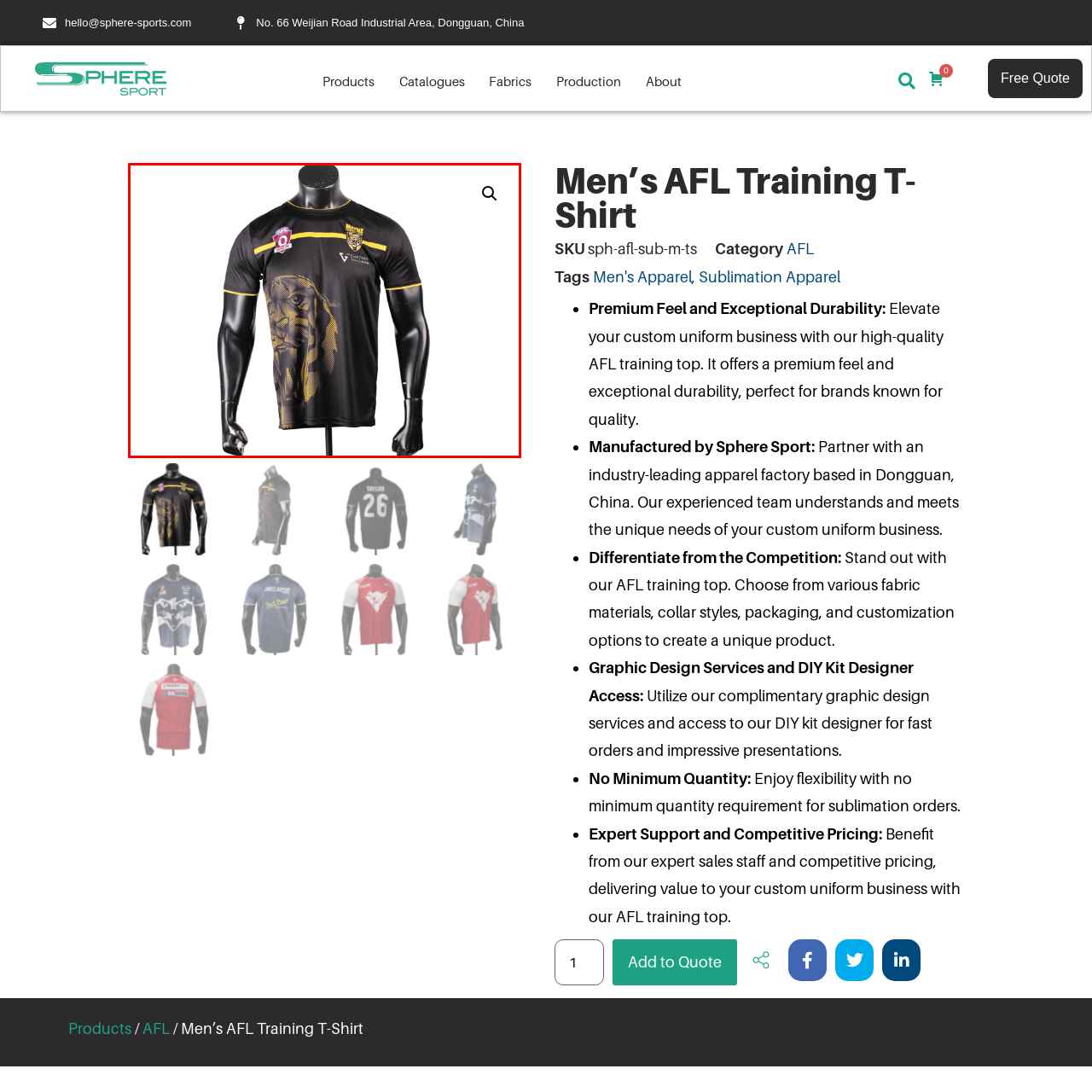Explain in detail what is depicted in the image within the red-bordered box.

The image showcases a stylish men's AFL training top, prominently featured on a mannequin. The shirt is predominantly black, accented with bold yellow stripes across the chest. On one side of the shirt, there's a striking graphic of a lion's face, symbolizing strength and team spirit. The top also features various logos, hinting at sponsorships or affiliations, which add to its sporty aesthetic. Designed for performance, this top embodies a premium feel and exceptional durability, making it an attractive choice for athletes and fans alike. Ideal for training sessions or casual wear, this piece is quintessential for any AFL enthusiast.